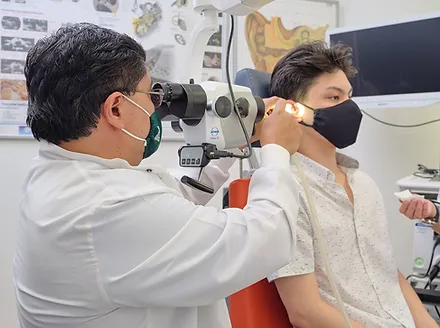Please answer the following question using a single word or phrase: 
What is the patient seated in?

Examination chair